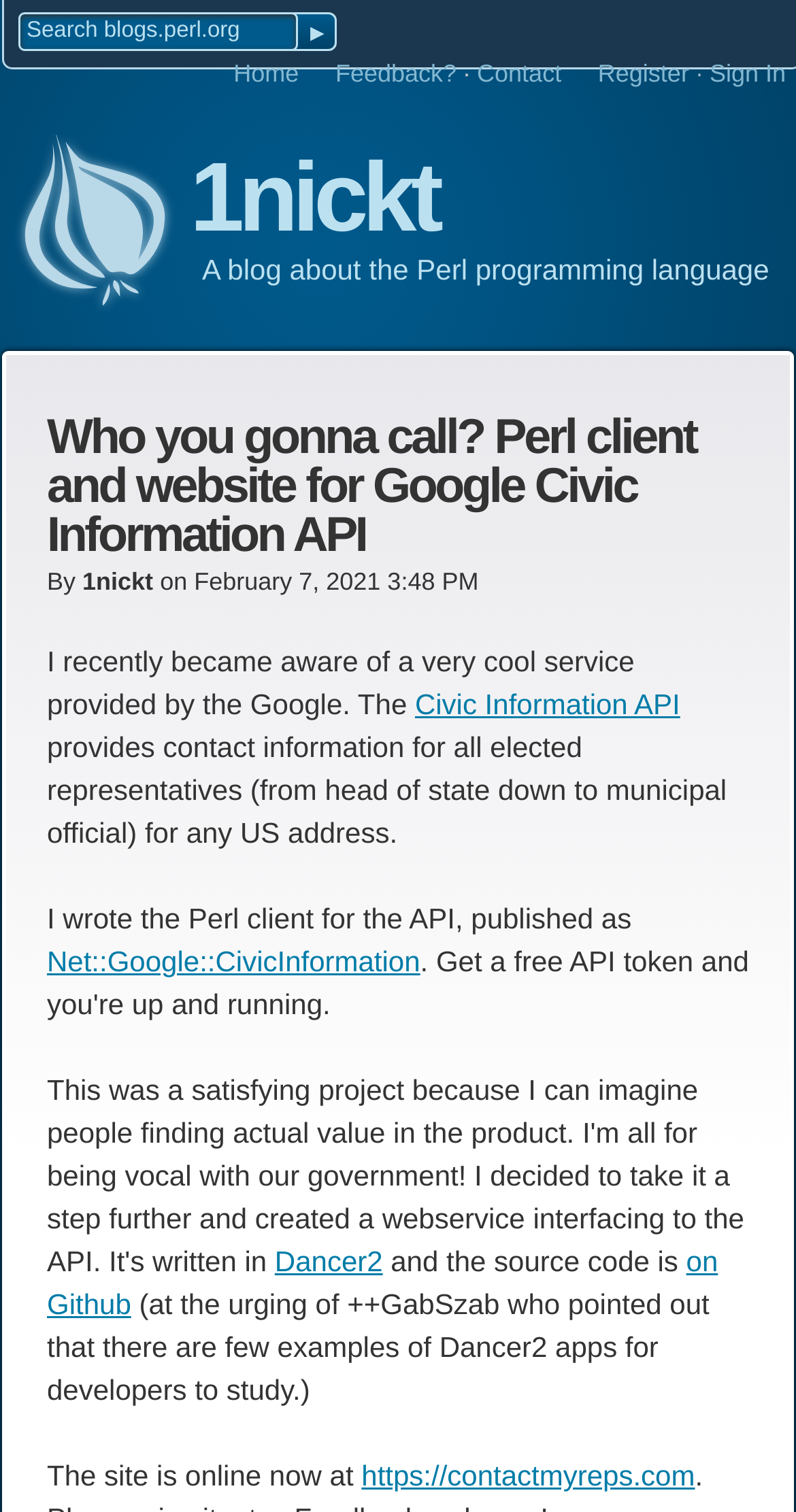What is the topic of the blog post?
Provide a detailed and extensive answer to the question.

The topic of the blog post can be inferred from the text content of the webpage, specifically the sentence 'I recently became aware of a very cool service provided by the Google. The Civic Information API...' which indicates that the blog post is about the Google Civic Information API.